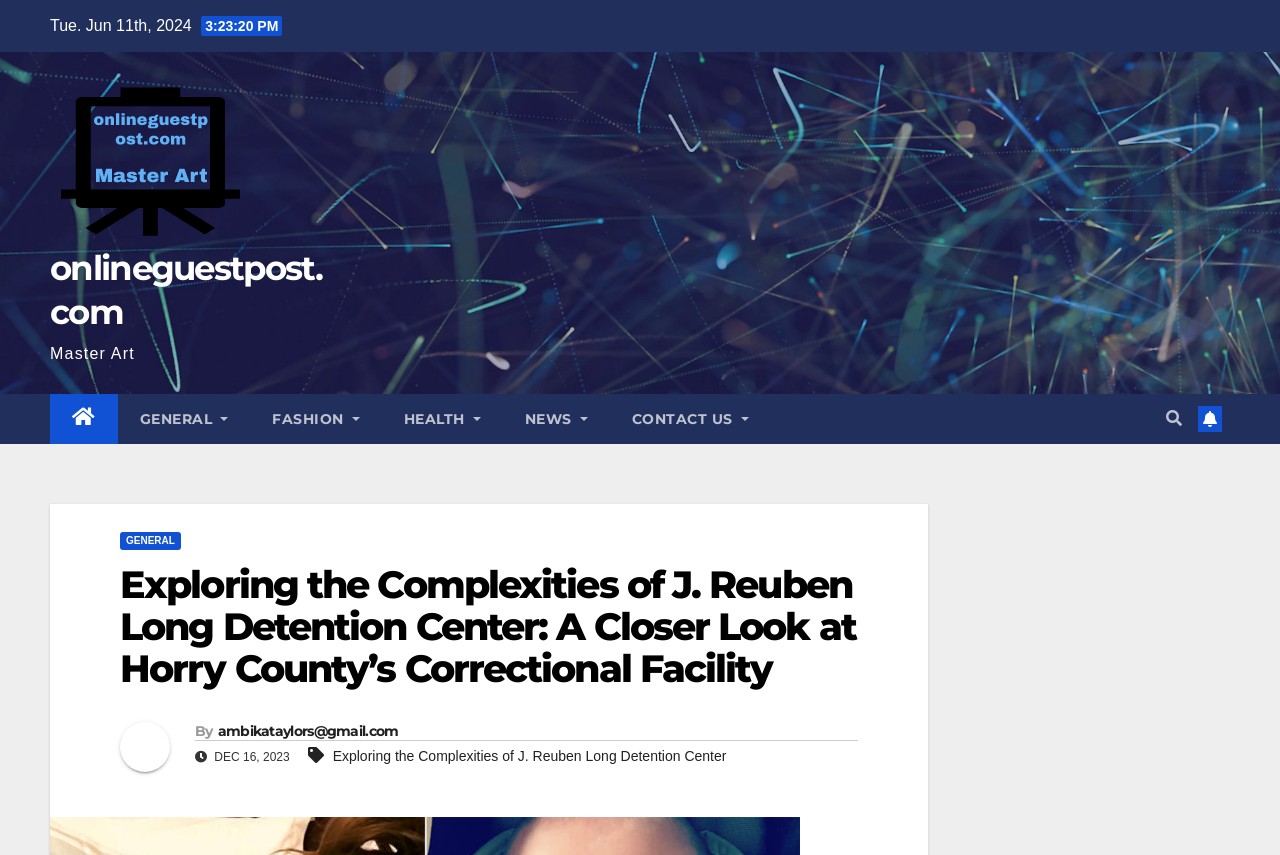Could you specify the bounding box coordinates for the clickable section to complete the following instruction: "Visit the 'GENERAL' category"?

[0.092, 0.461, 0.195, 0.52]